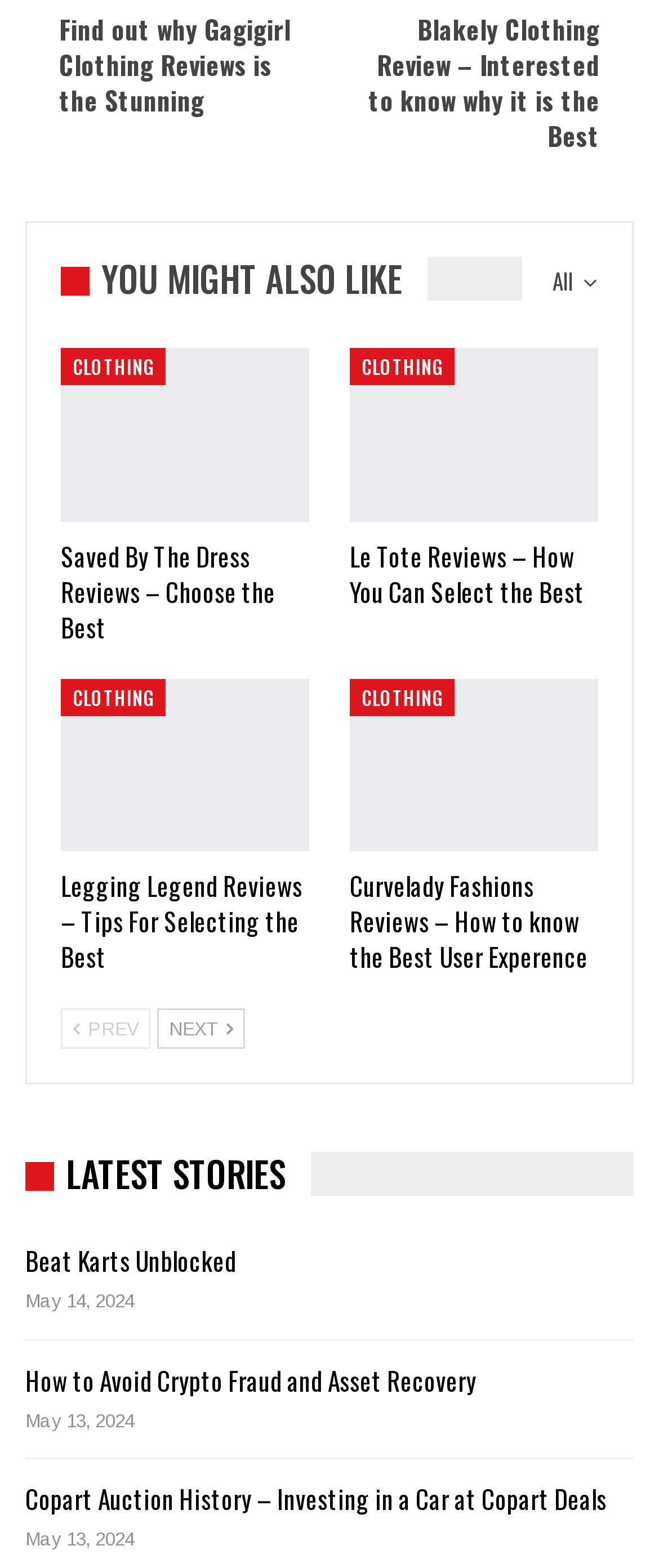What is the category of the links on the left side of the page?
Please provide a comprehensive and detailed answer to the question.

I observed the links on the left side of the page and noticed that they all have 'CLOTHING' as their category. This is evident from the text 'CLOTHING' appearing above each group of links.